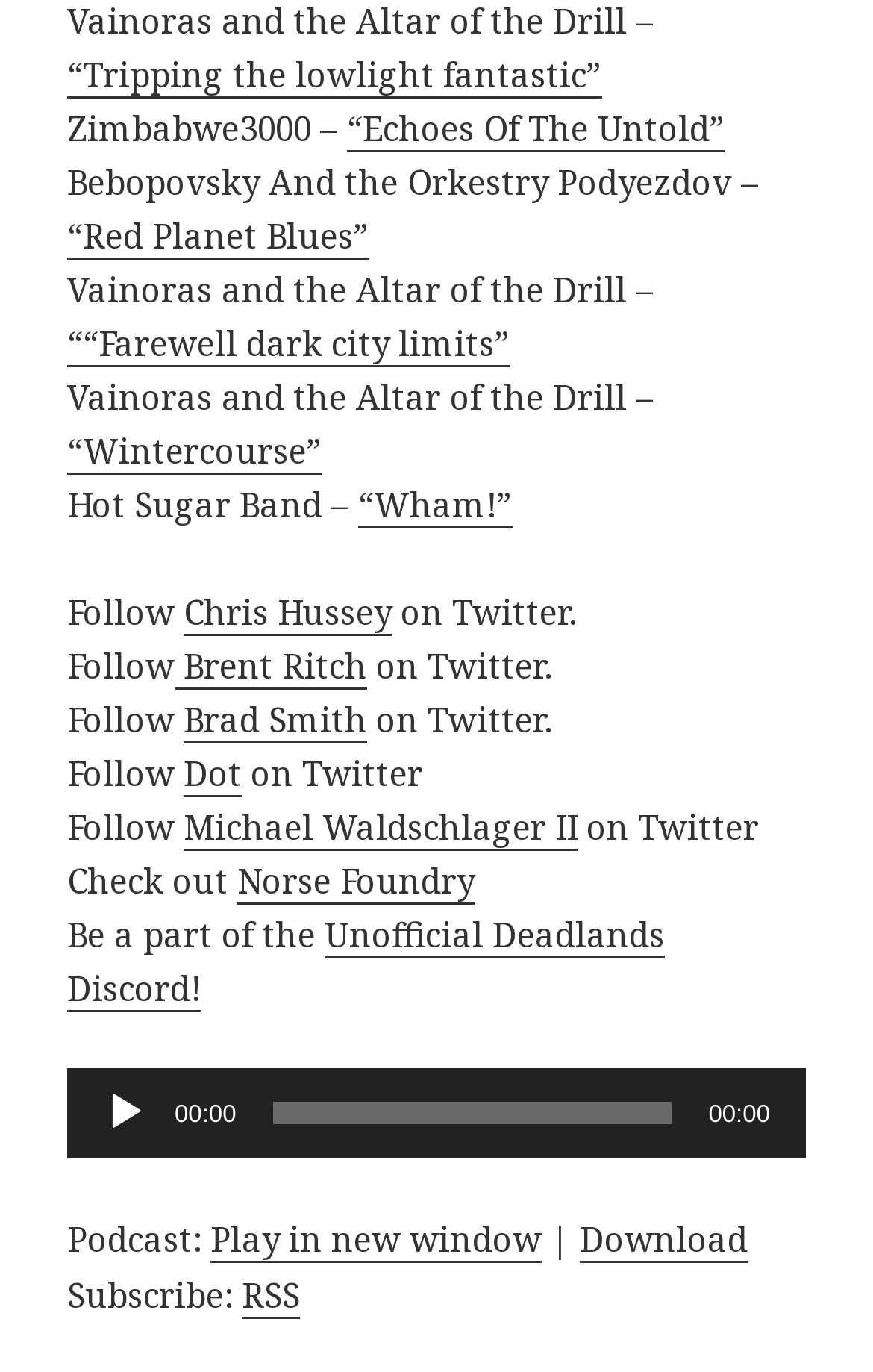Indicate the bounding box coordinates of the clickable region to achieve the following instruction: "Check out Norse Foundry."

[0.272, 0.626, 0.544, 0.66]